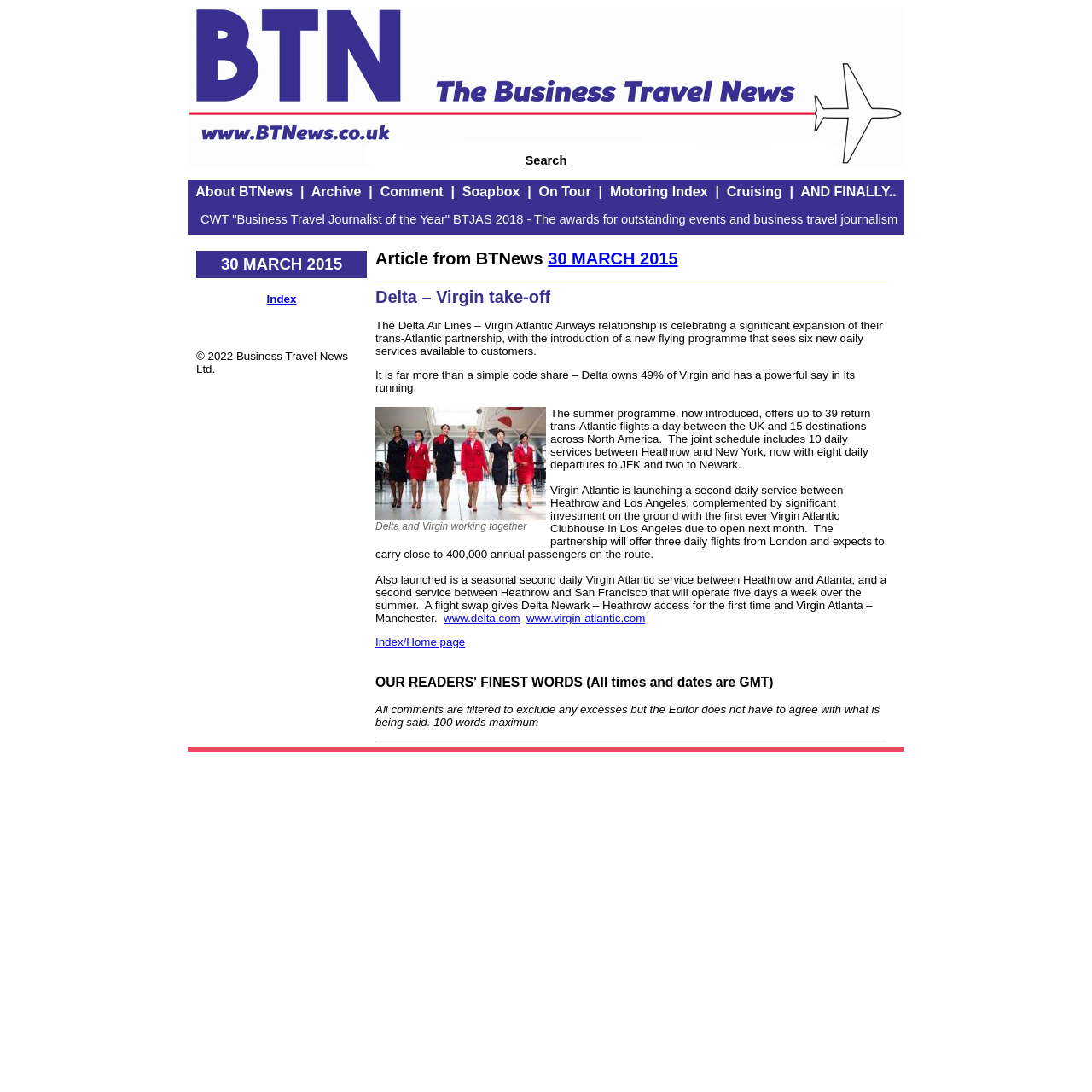Determine the bounding box coordinates of the clickable region to carry out the instruction: "Visit the website of Virgin Atlantic".

[0.482, 0.56, 0.591, 0.572]